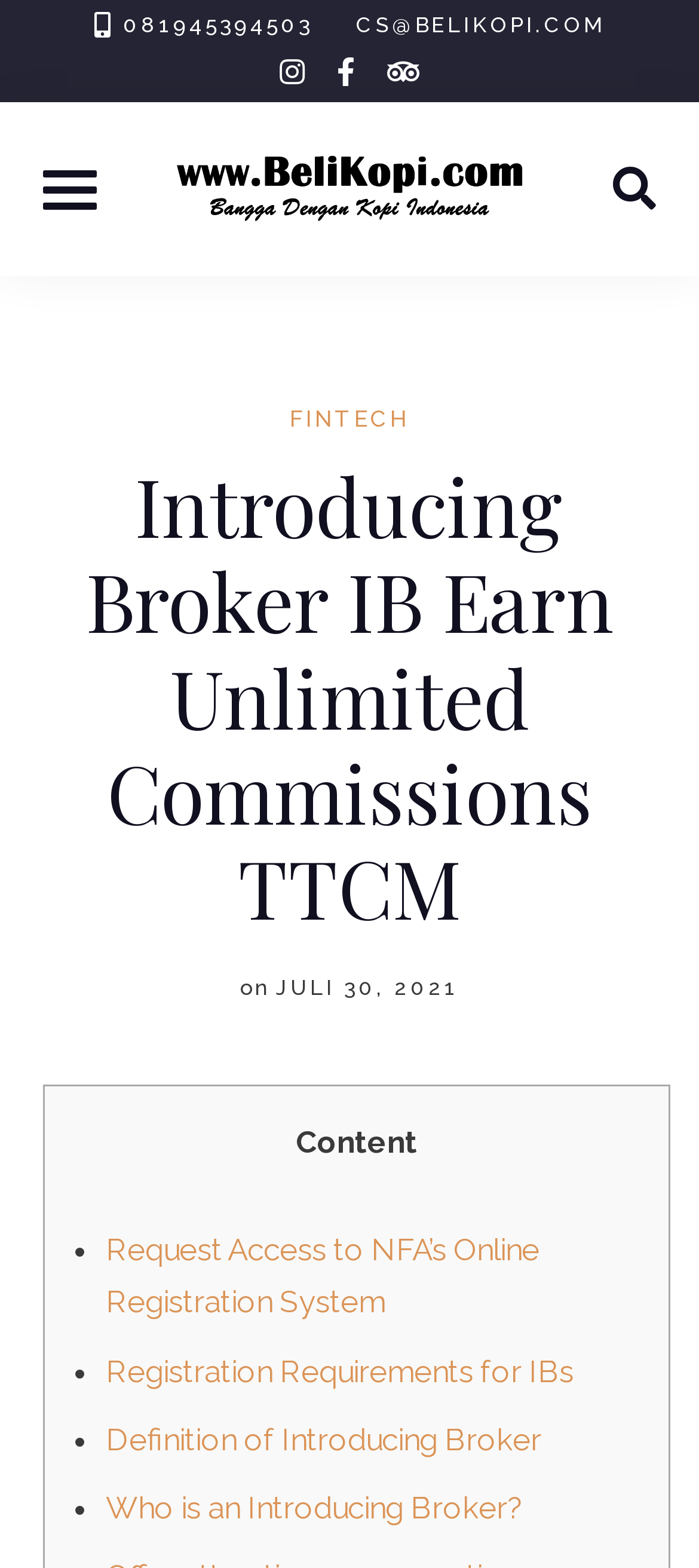Kindly determine the bounding box coordinates of the area that needs to be clicked to fulfill this instruction: "Click the phone number link".

[0.176, 0.008, 0.447, 0.024]